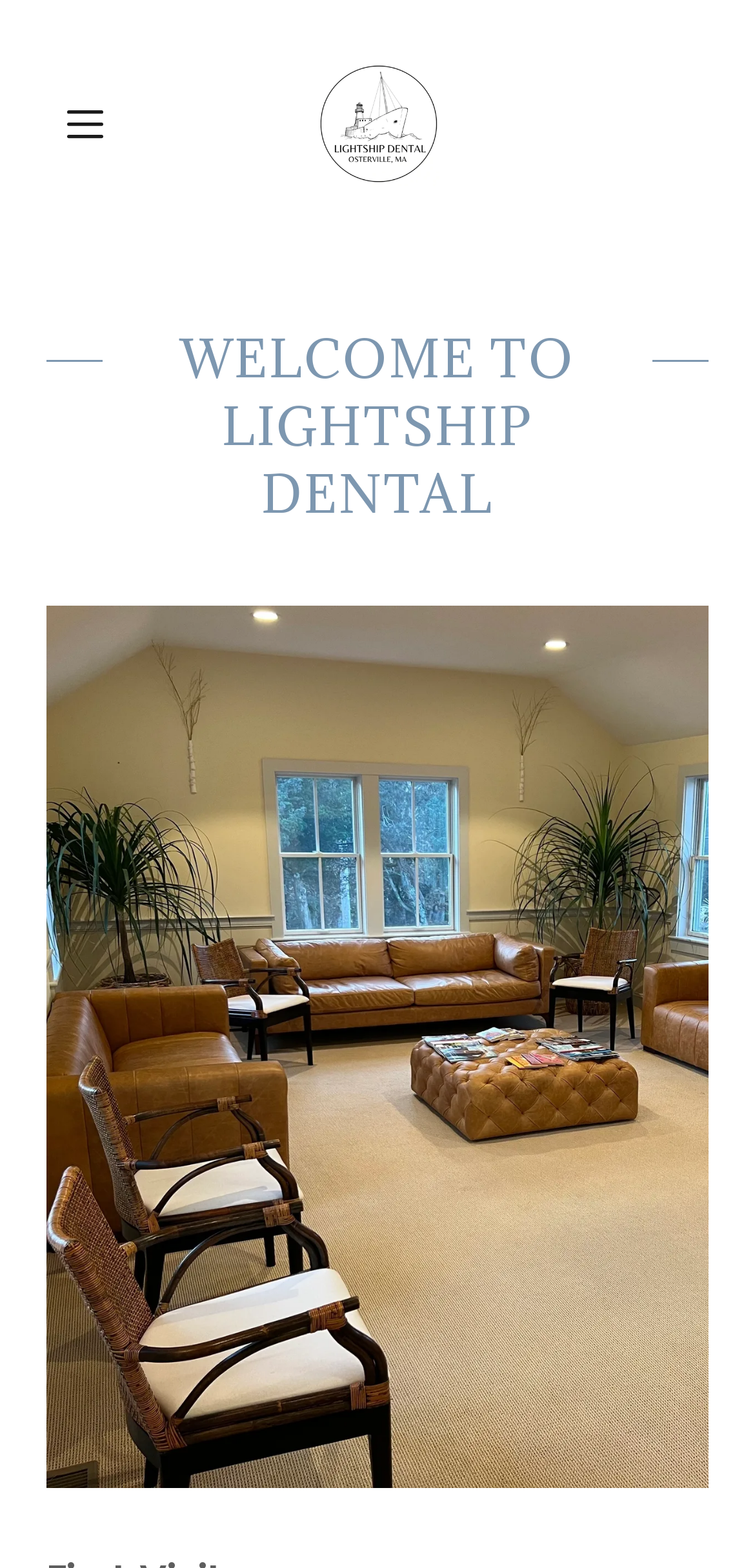What is the main content area of the page?
Give a detailed and exhaustive answer to the question.

I analyzed the bounding box coordinates of the elements and found that the main content area starts below the navigation elements, which include the hamburger icon and the clinic's name.